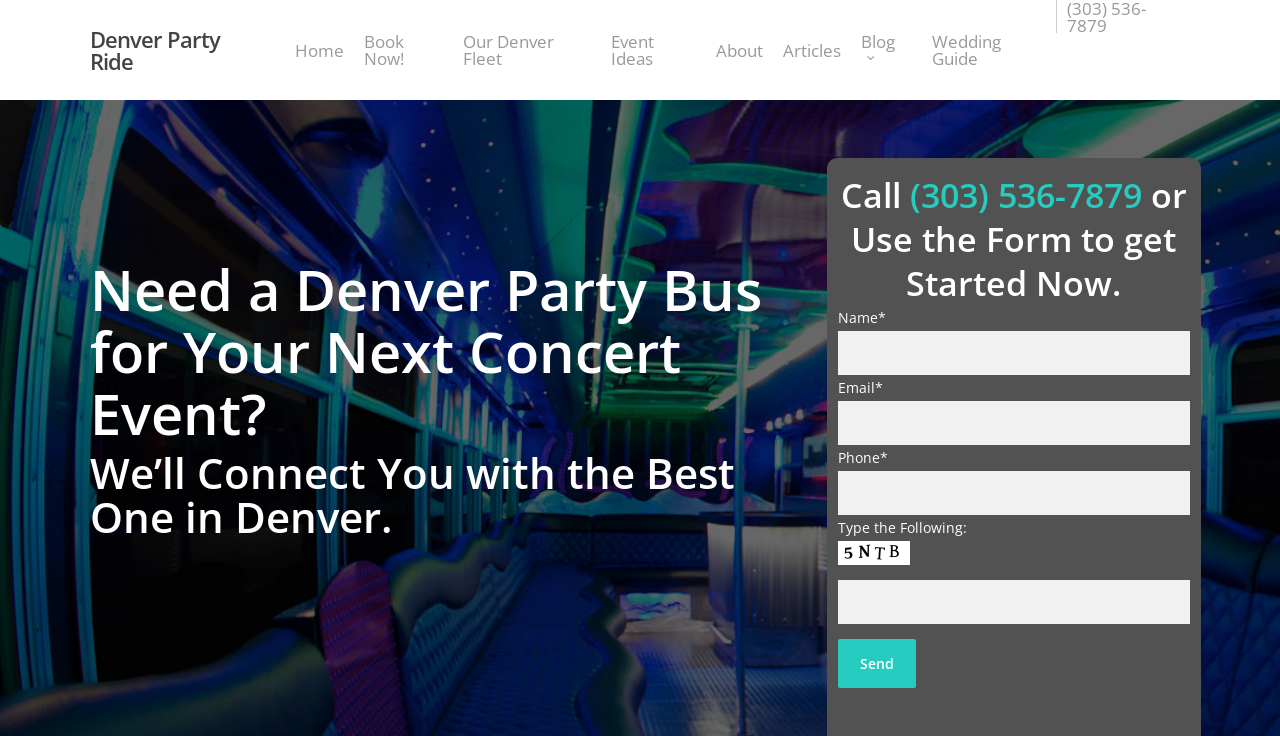What is the purpose of the form on the page?
From the screenshot, supply a one-word or short-phrase answer.

Contact form